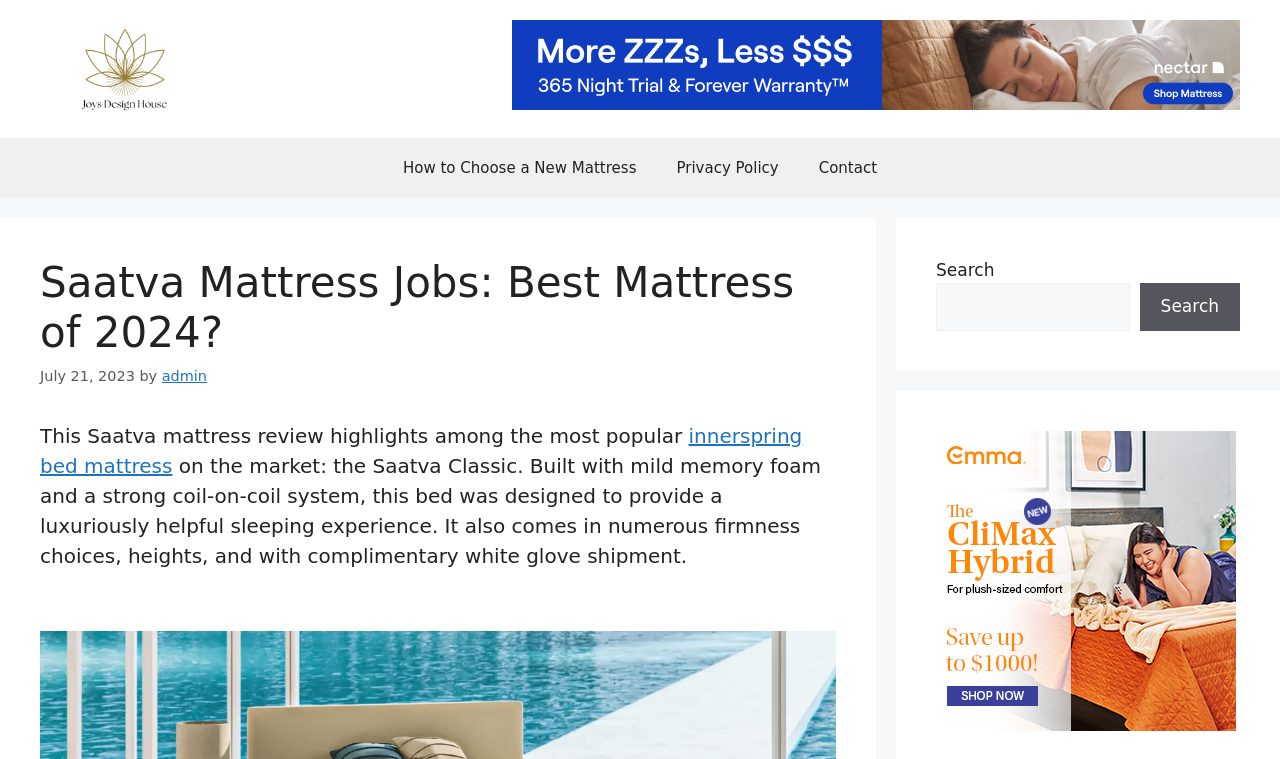Respond with a single word or phrase for the following question: 
What is the name of the website?

Joys Design House